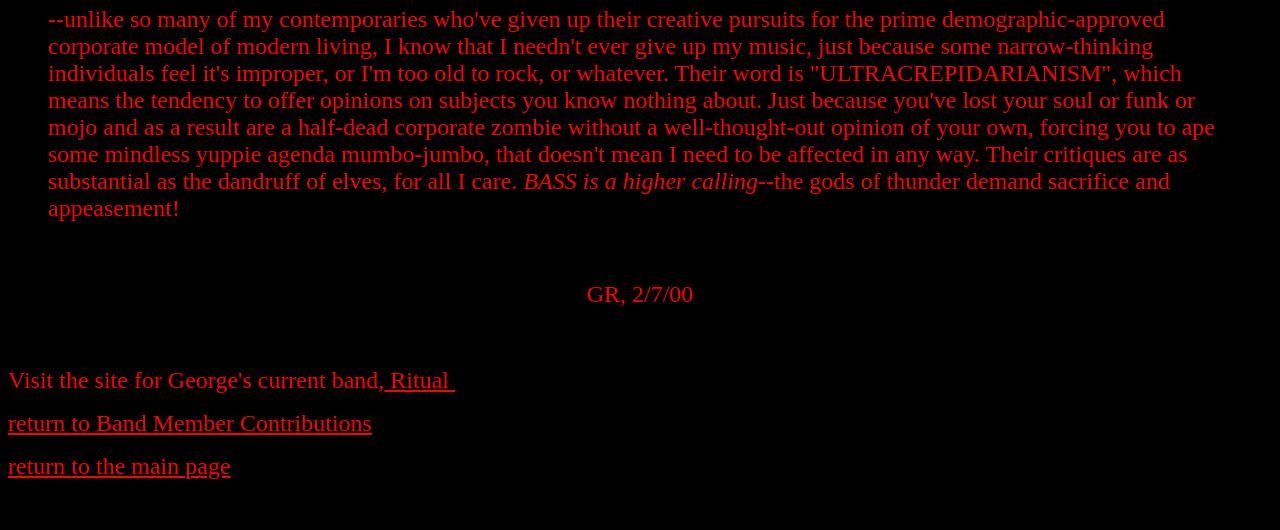Please predict the bounding box coordinates (top-left x, top-left y, bottom-right x, bottom-right y) for the UI element in the screenshot that fits the description: name="searchstring"

None